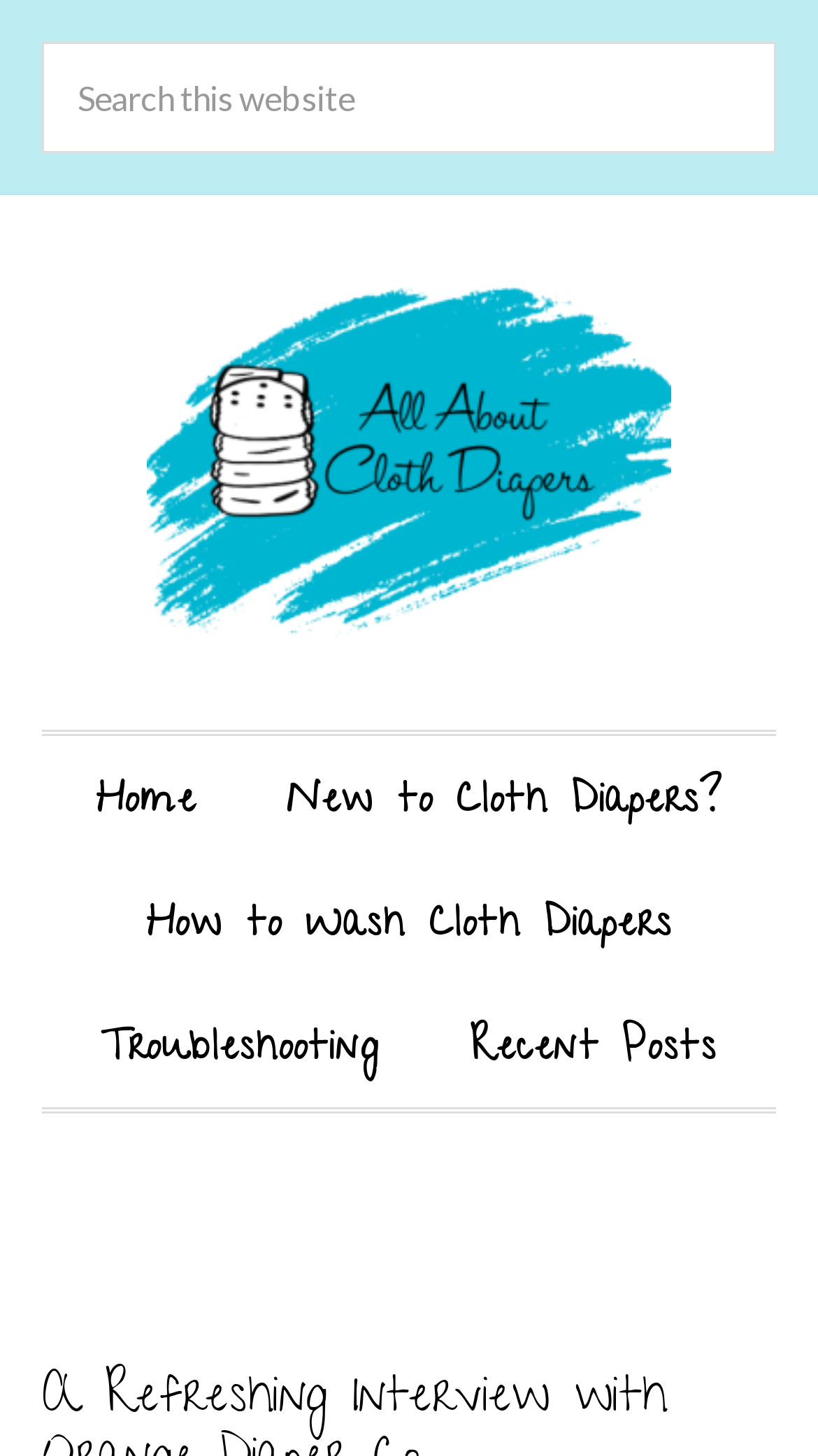Based on the element description: "Troubleshooting", identify the bounding box coordinates for this UI element. The coordinates must be four float numbers between 0 and 1, listed as [left, top, right, bottom].

[0.072, 0.675, 0.515, 0.76]